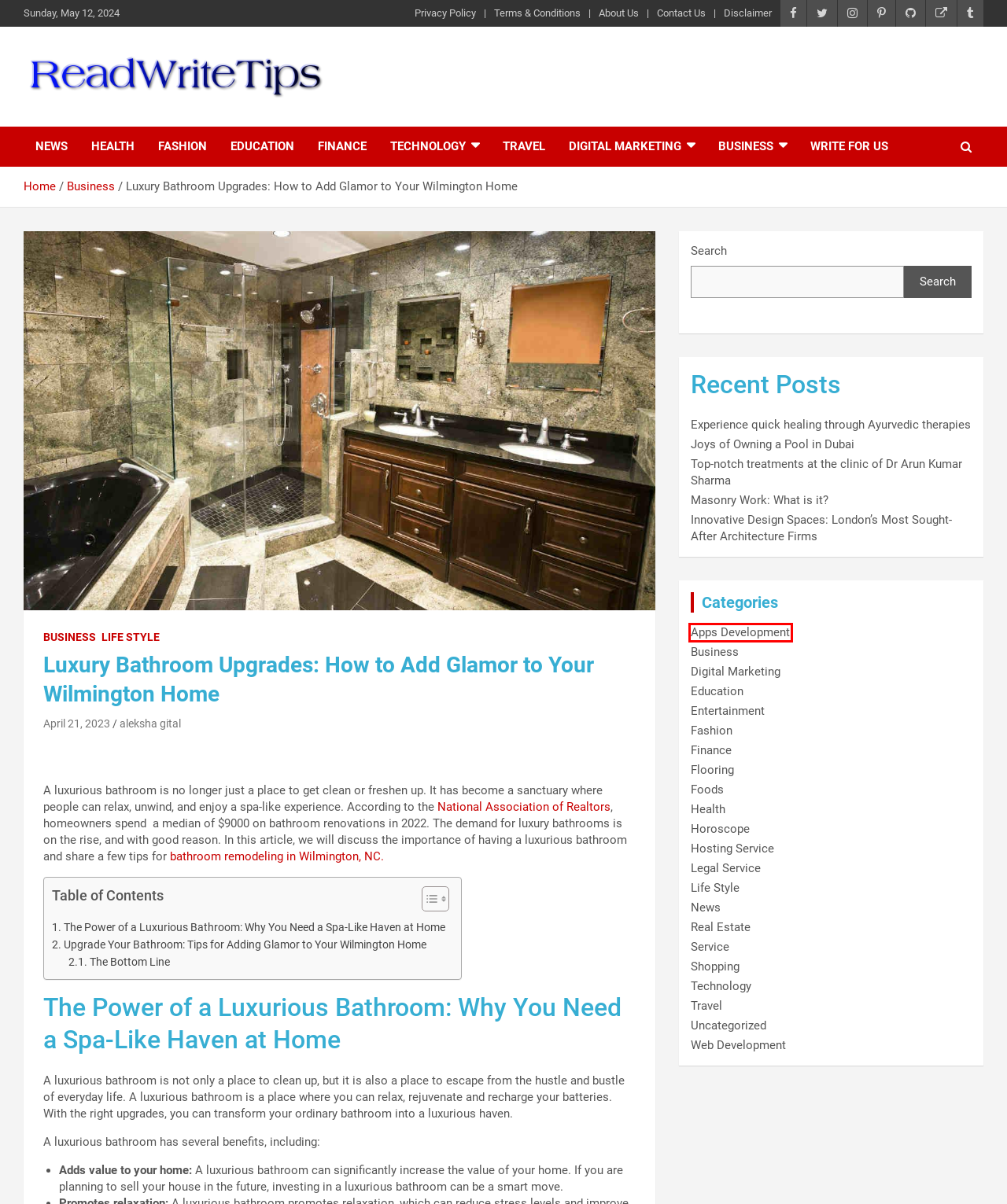Provided is a screenshot of a webpage with a red bounding box around an element. Select the most accurate webpage description for the page that appears after clicking the highlighted element. Here are the candidates:
A. Write for us -
B. Innovative Design: London's Sought-After Architecture Firms
C. Experience quick healing through Ayurvedic therapies
D. Apps Development -
E. Flooring -
F. Top-notch treatments at the clinic of Dr Arun Kumar Sharma
G. Entertainment -
H. About Us - ReadWriteTips

D